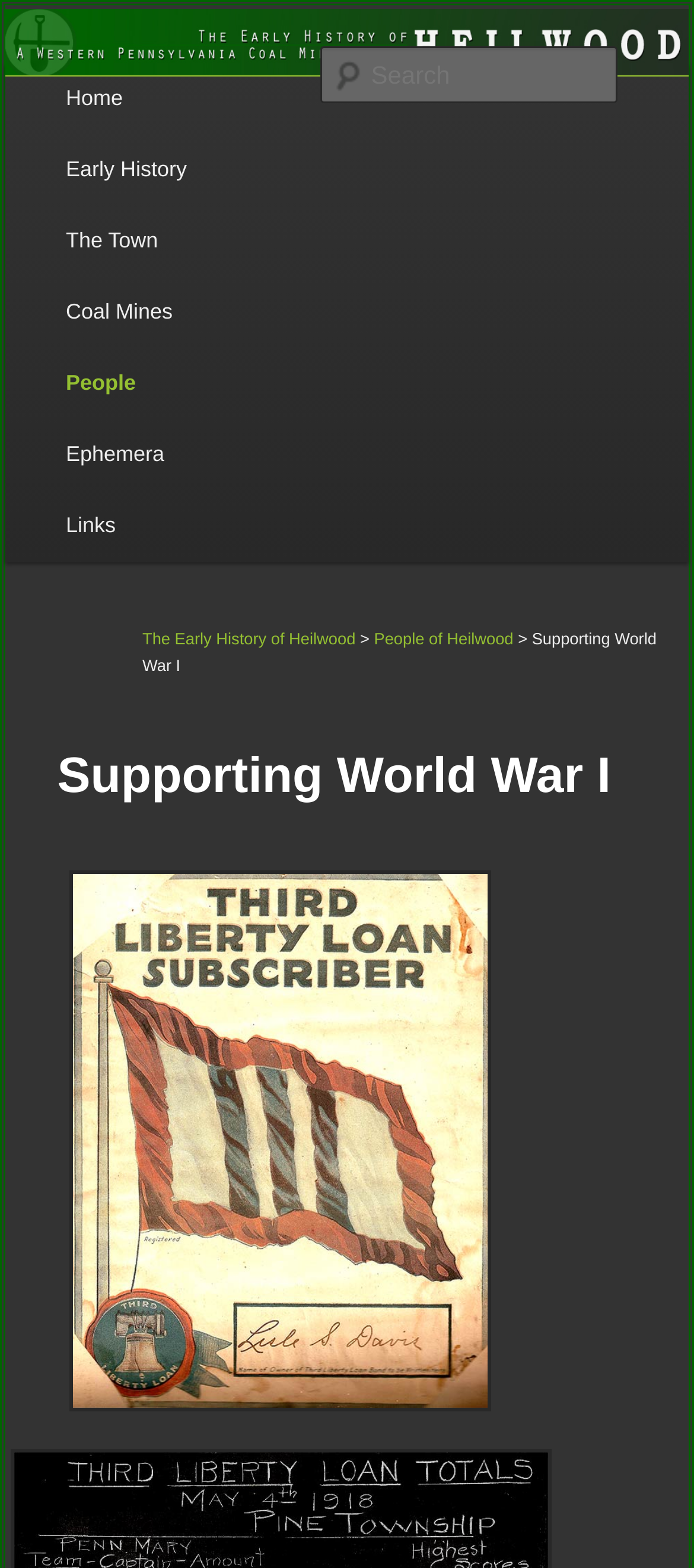Please identify the bounding box coordinates of the clickable region that I should interact with to perform the following instruction: "Read about Early History". The coordinates should be expressed as four float numbers between 0 and 1, i.e., [left, top, right, bottom].

[0.057, 0.087, 0.306, 0.132]